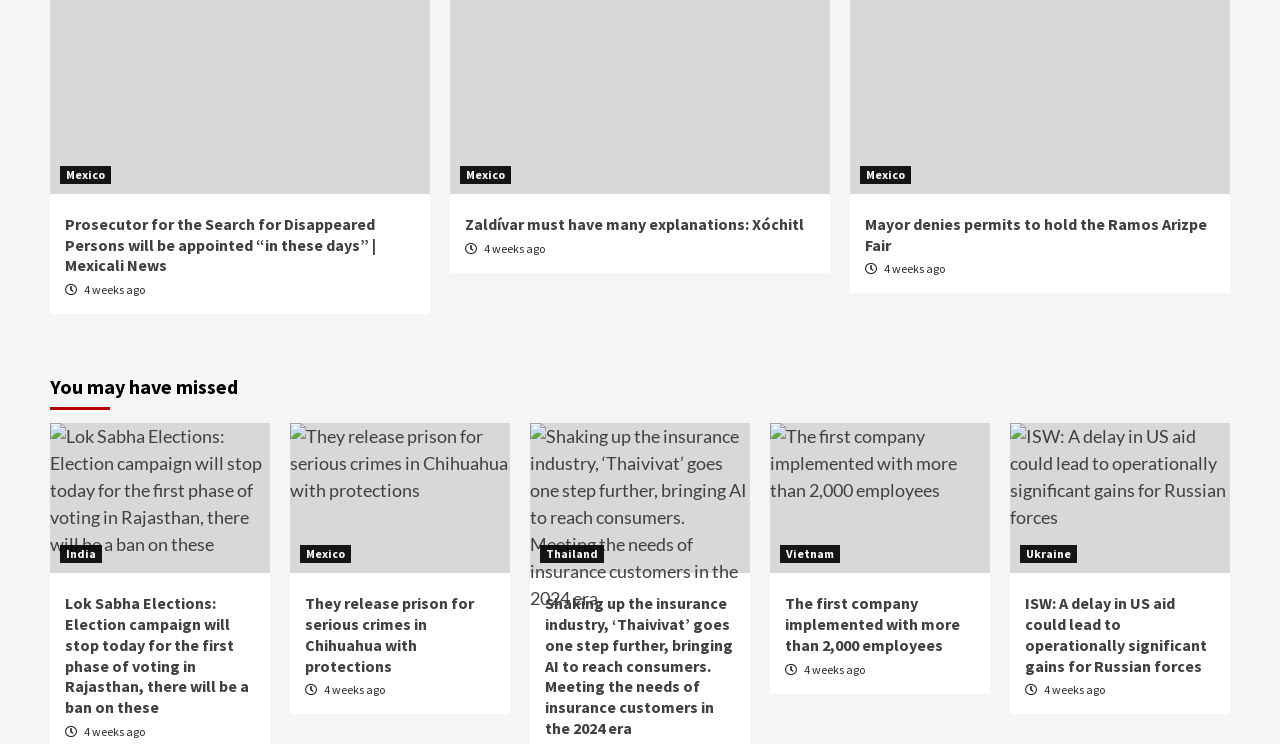Please indicate the bounding box coordinates of the element's region to be clicked to achieve the instruction: "Check the news about the company implemented with more than 2,000 employees in Vietnam". Provide the coordinates as four float numbers between 0 and 1, i.e., [left, top, right, bottom].

[0.602, 0.569, 0.773, 0.77]